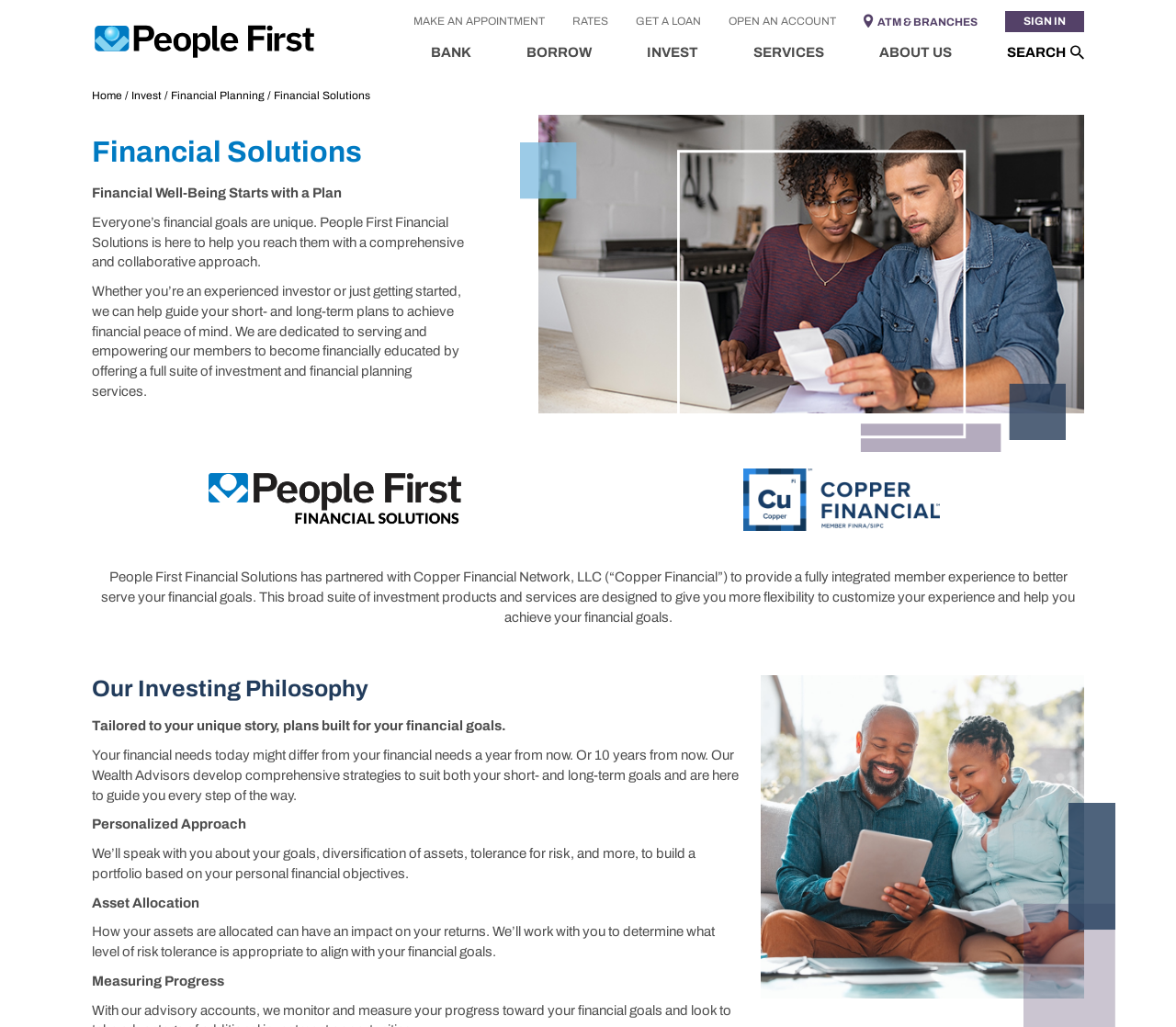Illustrate the webpage with a detailed description.

The webpage is about People First Financial Solutions, a financial institution that offers comprehensive and collaborative financial planning services. At the top left corner, there is a logo of People First Federal Credit Union, accompanied by a link to the credit union's website. 

Below the logo, there are several links to various sections of the website, including "MAKE AN APPOINTMENT", "RATES", "GET A LOAN", "OPEN AN ACCOUNT", "ATM & BRANCHES", and "SIGN IN". These links are aligned horizontally and take up the top portion of the page.

On the top right side, there are more links, including "BANK", "BORROW", "INVEST", "SERVICES", "ABOUT US", and "SEARCH". These links are also aligned horizontally and are positioned below the previous set of links.

The main content of the page starts with a heading "Financial Solutions" and a brief introduction to the financial institution's approach to financial planning. This is followed by a paragraph of text that explains how the institution can help individuals achieve financial peace of mind.

Below this introduction, there is a large image that takes up most of the width of the page. The image is related to financial solutions and is positioned above a section of text that explains the institution's partnership with Copper Financial Network.

The next section is headed "Our Investing Philosophy" and consists of several paragraphs of text that explain the institution's approach to investing. This section also includes several figures and images that illustrate the points being made.

Throughout the page, there are several headings and subheadings that break up the content and make it easier to read. The overall layout is clean and easy to navigate, with a focus on providing clear and concise information about the financial institution's services.